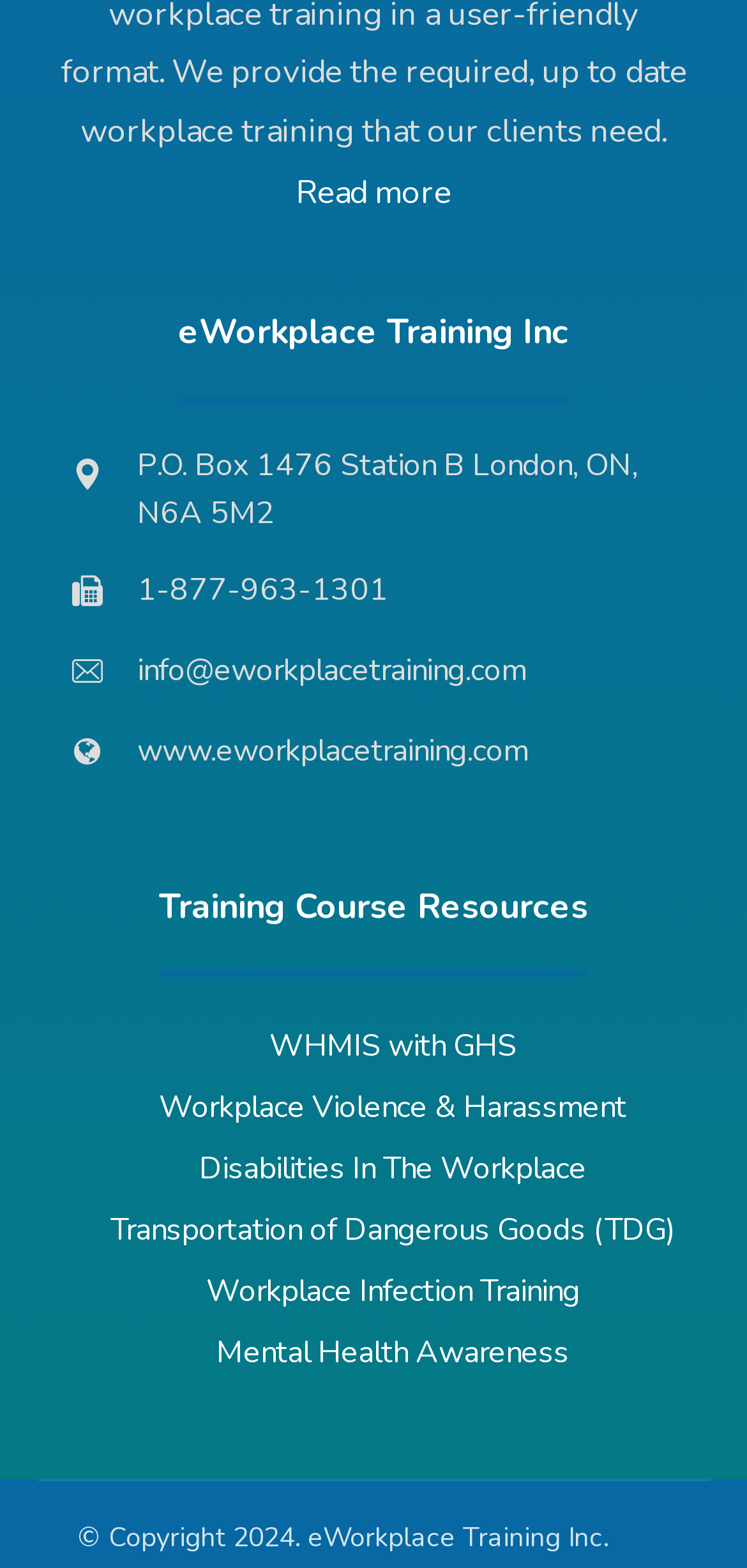Identify the bounding box of the UI component described as: "info@eworkplacetraining.com".

[0.076, 0.408, 0.924, 0.447]